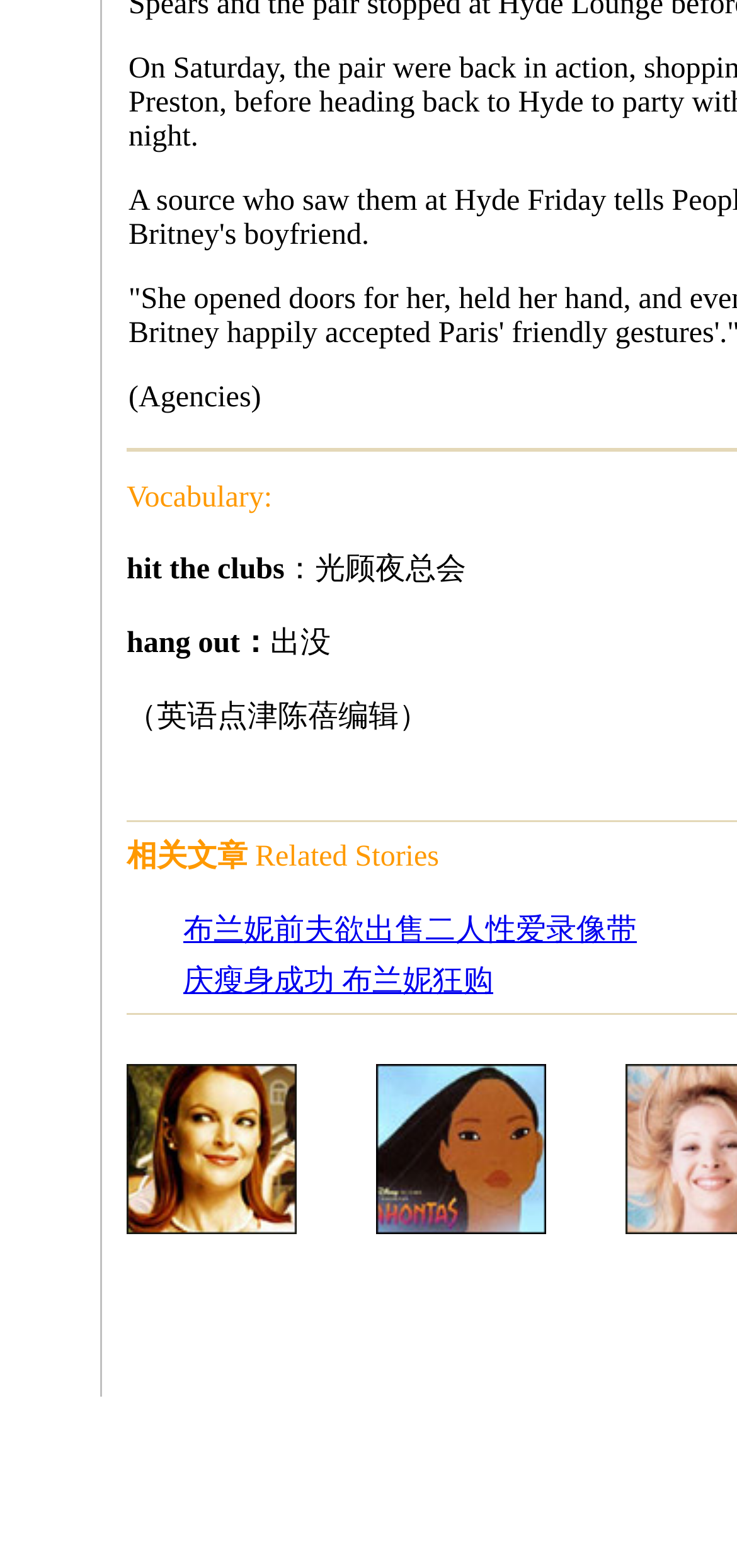How many layout table cells are there in total?
Based on the screenshot, respond with a single word or phrase.

12